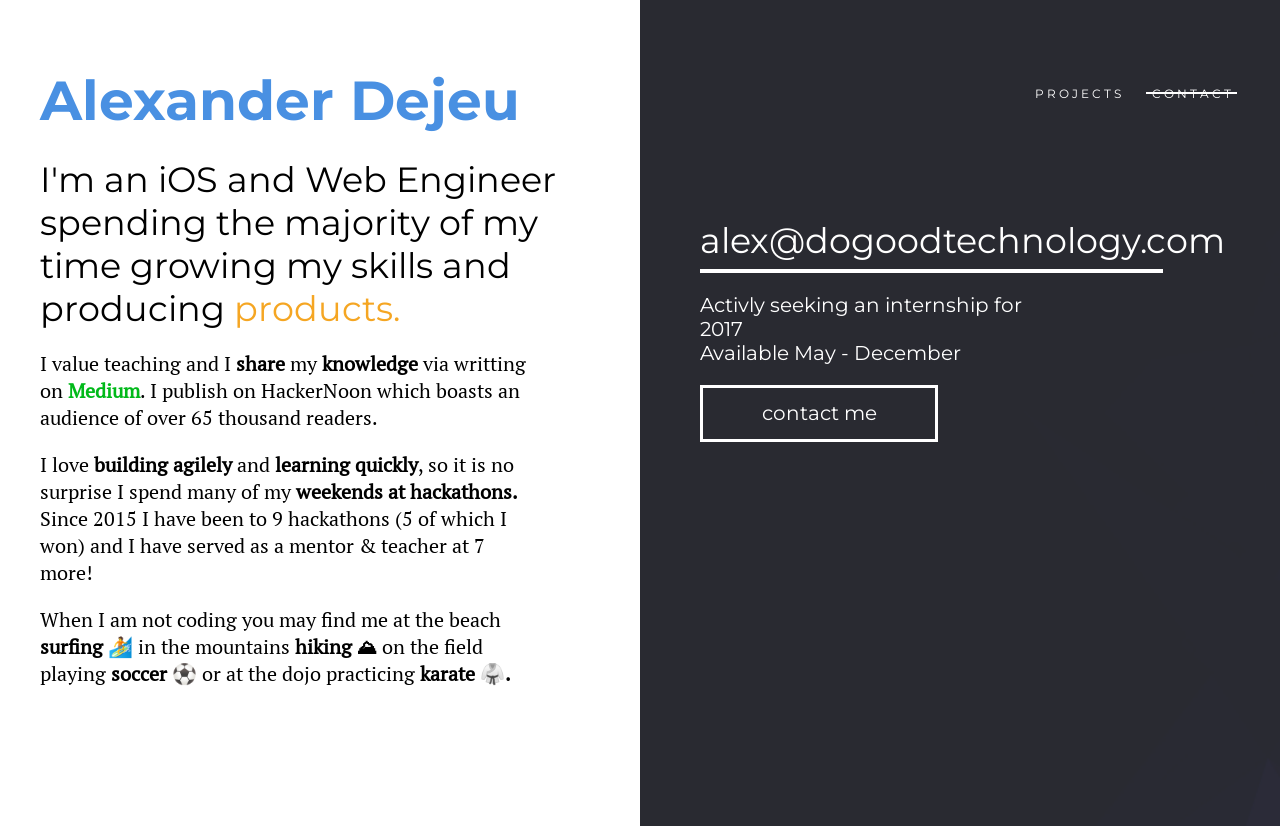What are the author's hobbies?
Please provide an in-depth and detailed response to the question.

The author's hobbies can be determined by reading the text at the bottom of the webpage, which mentions surfing, hiking, soccer, and karate as activities the author enjoys in their free time.